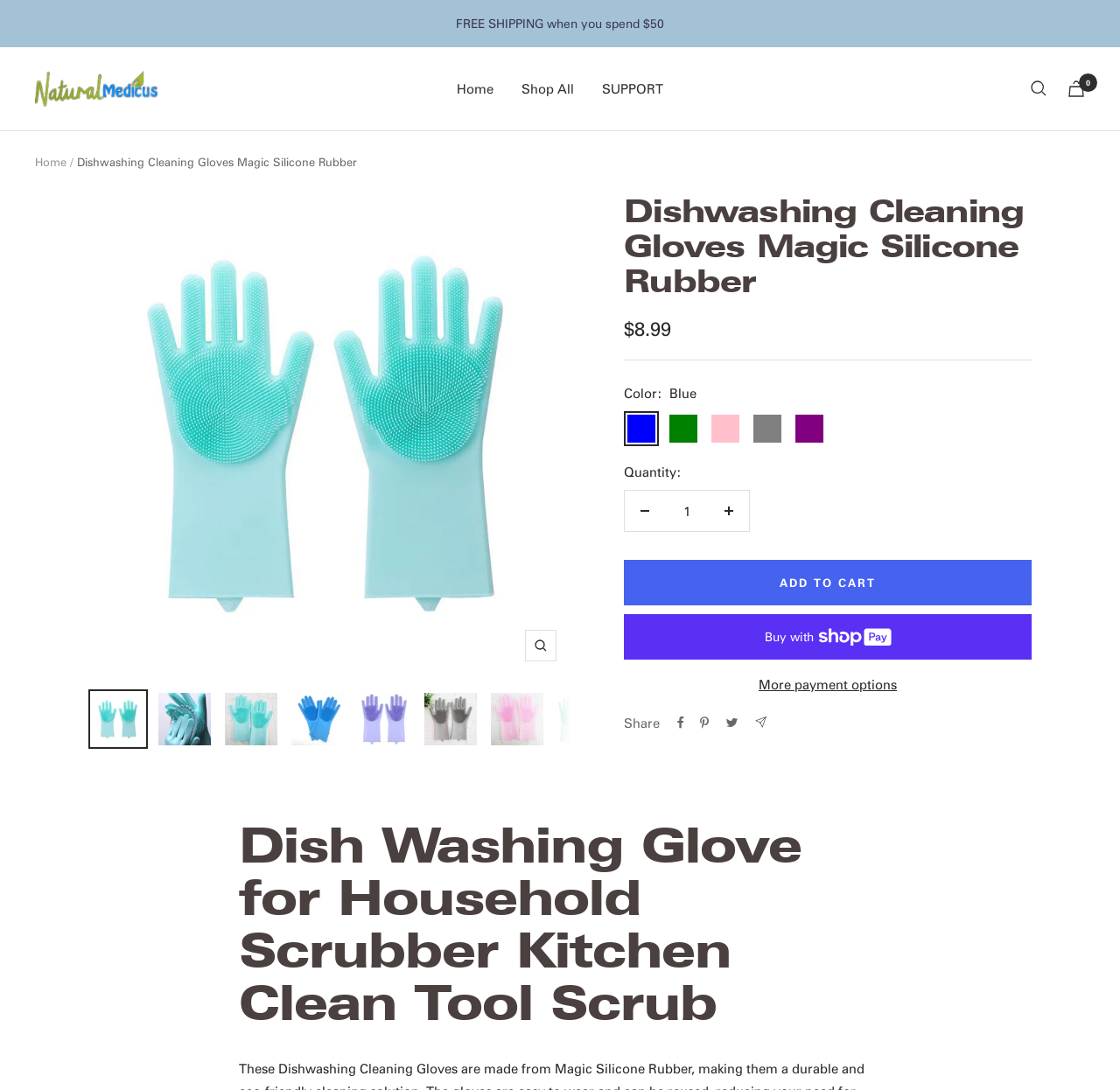Please look at the image and answer the question with a detailed explanation: What is the material of the dishwashing gloves?

The material of the dishwashing gloves is mentioned in the product title, which says 'Dishwashing Cleaning Gloves Magic Silicone Rubber'. This indicates that the gloves are made of a special type of silicone rubber.